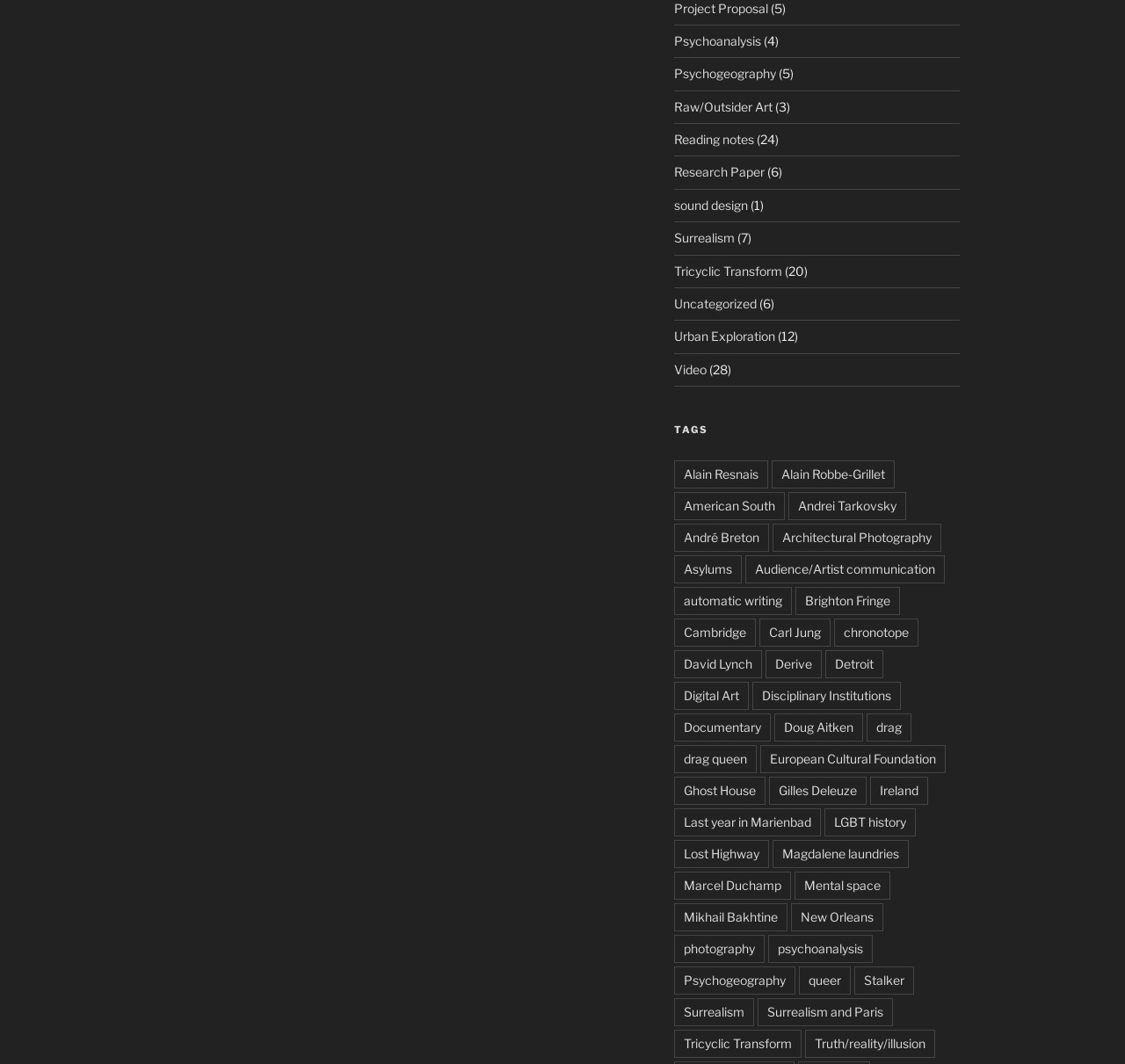Locate the bounding box coordinates of the element to click to perform the following action: 'Click on the 'Video' link'. The coordinates should be given as four float values between 0 and 1, in the form of [left, top, right, bottom].

[0.599, 0.34, 0.628, 0.354]